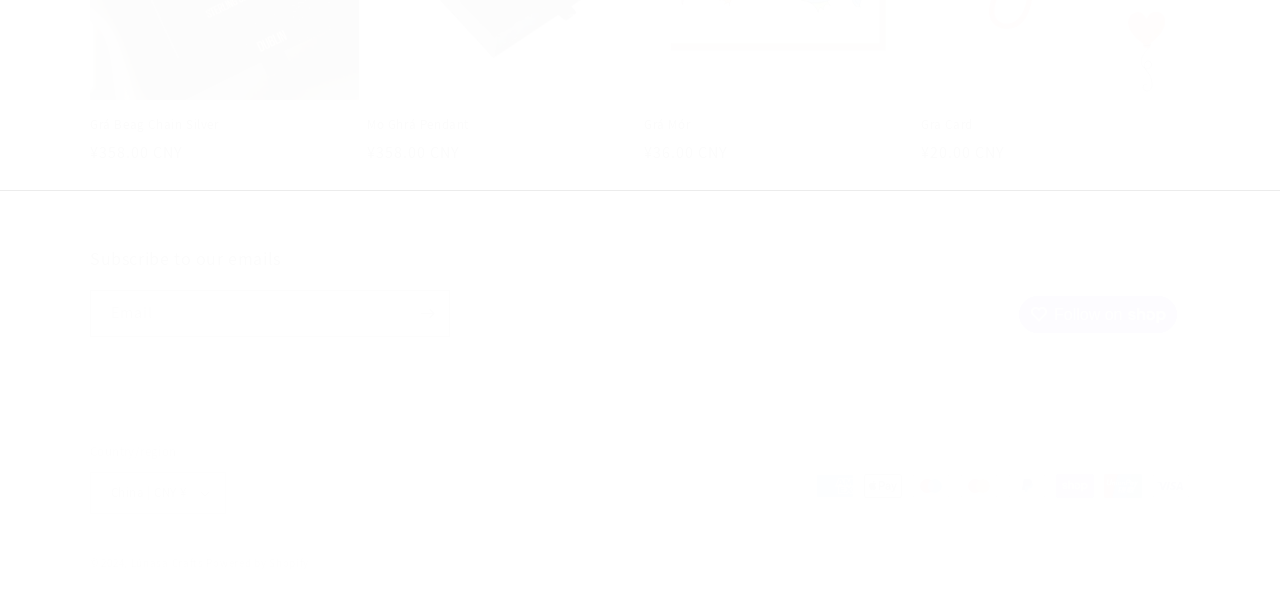What payment methods are accepted?
Respond to the question with a well-detailed and thorough answer.

The payment methods accepted can be found by looking at the images at the bottom of the page, which show logos of various payment methods such as American Express, Apple Pay, Maestro, Mastercard, PayPal, Shop Pay, Union Pay, and Visa.